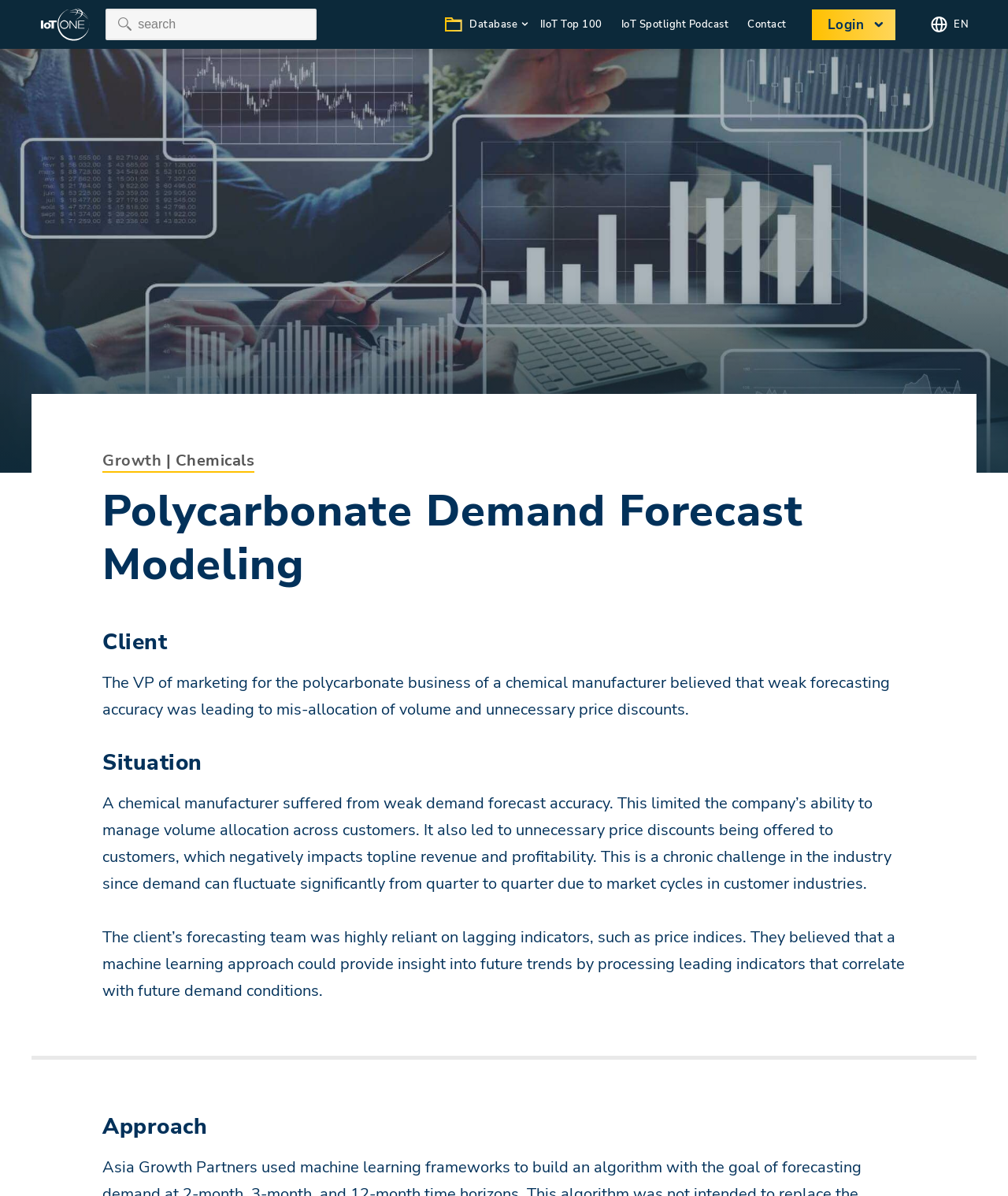Locate the bounding box for the described UI element: "Case Studies". Ensure the coordinates are four float numbers between 0 and 1, formatted as [left, top, right, bottom].

None